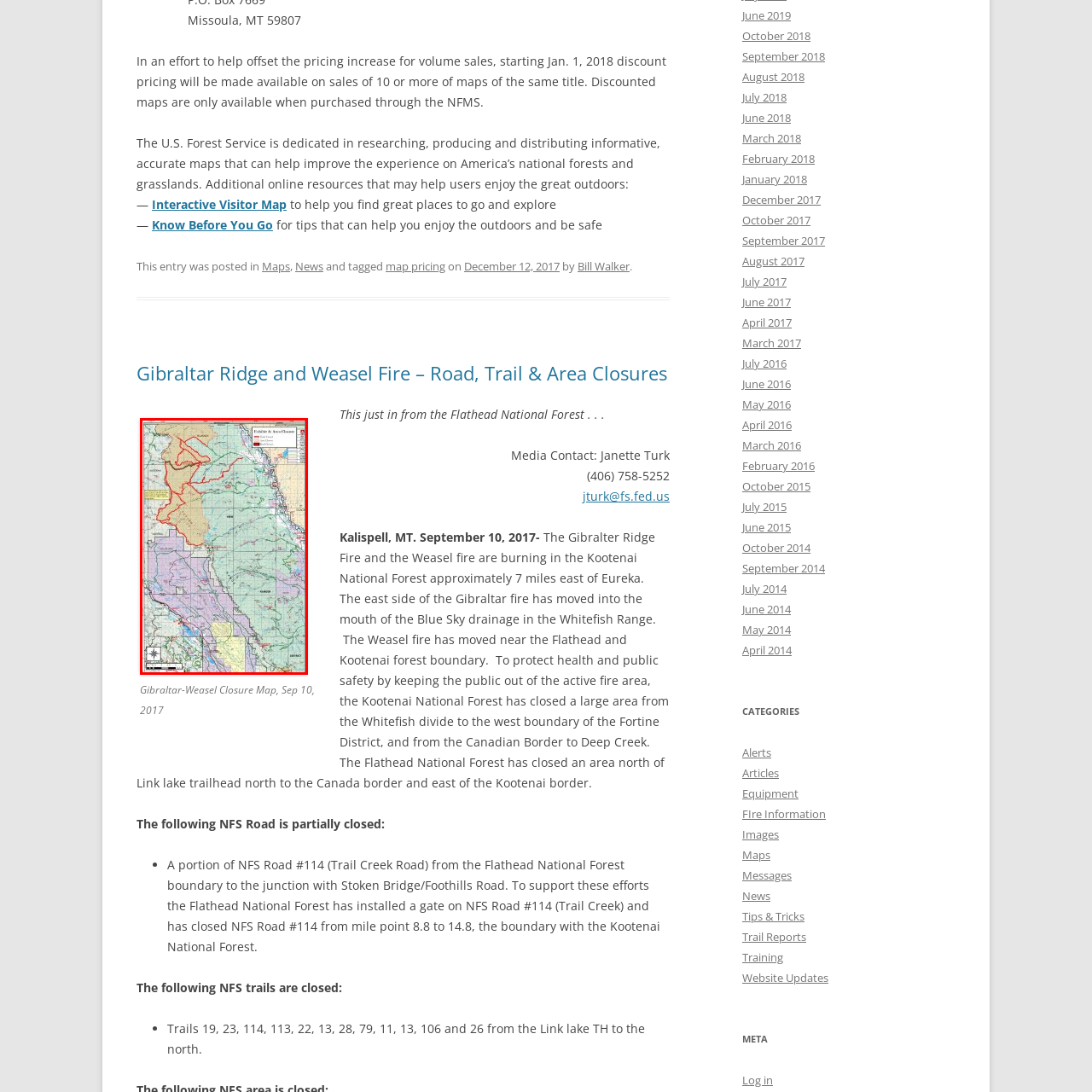What is the purpose of the red outline on the map?
Look at the image section surrounded by the red bounding box and provide a concise answer in one word or phrase.

Indicating restricted public access